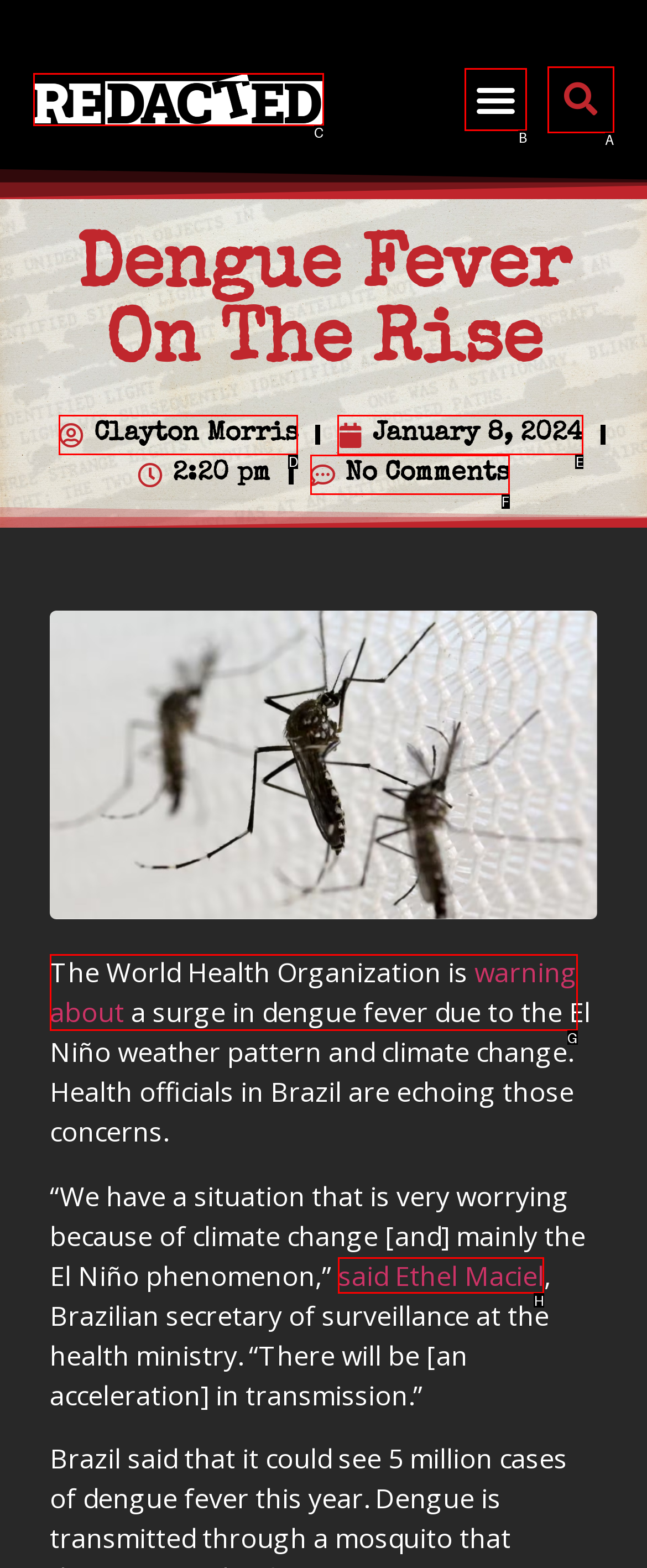Which lettered option should be clicked to perform the following task: Check the quote by Ethel Maciel
Respond with the letter of the appropriate option.

H